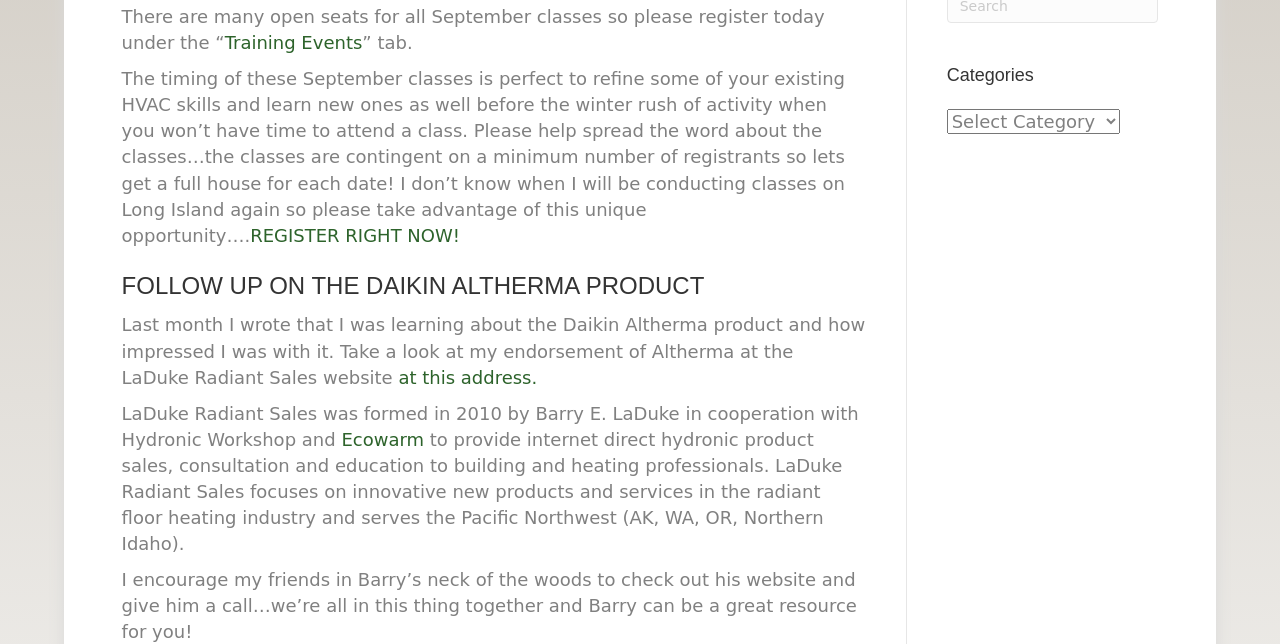Bounding box coordinates are given in the format (top-left x, top-left y, bottom-right x, bottom-right y). All values should be floating point numbers between 0 and 1. Provide the bounding box coordinate for the UI element described as: Training Events

[0.175, 0.05, 0.283, 0.082]